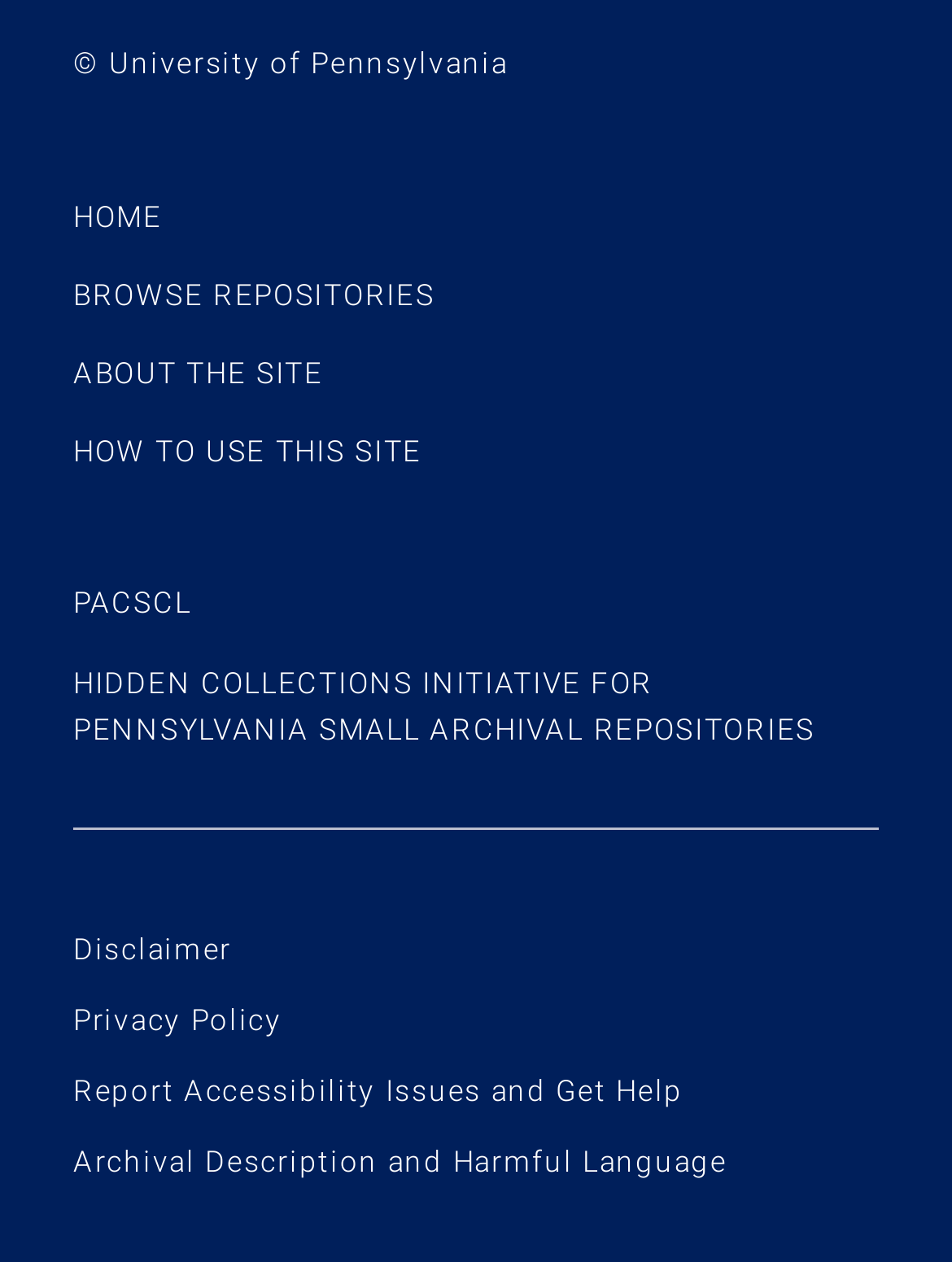Determine the bounding box coordinates for the HTML element described here: "Home".

[0.077, 0.158, 0.171, 0.185]